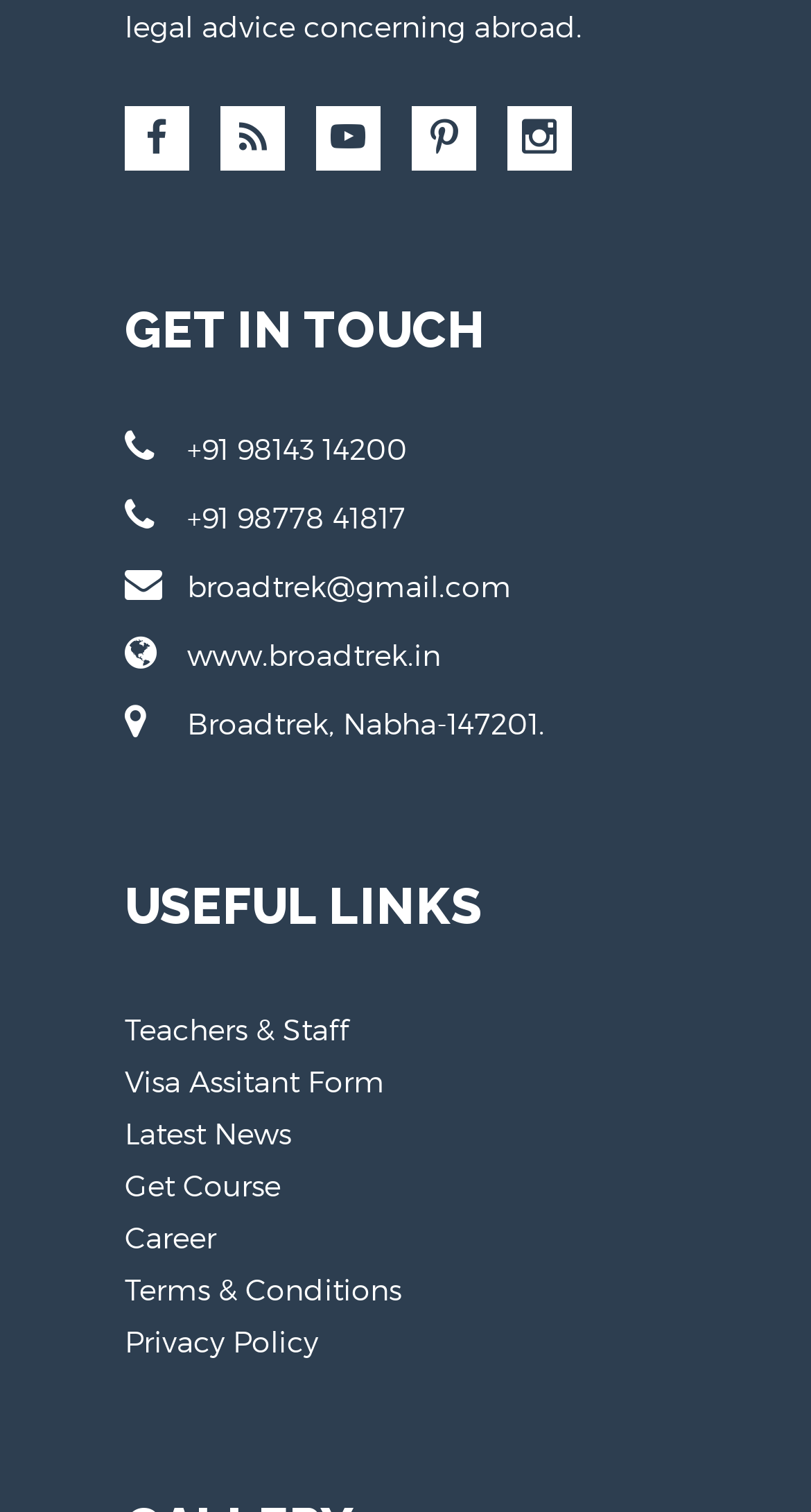Please examine the image and provide a detailed answer to the question: What is the website of Broadtrek?

I found a link element with the content 'www.broadtrek.in', which is likely to be the website of Broadtrek.